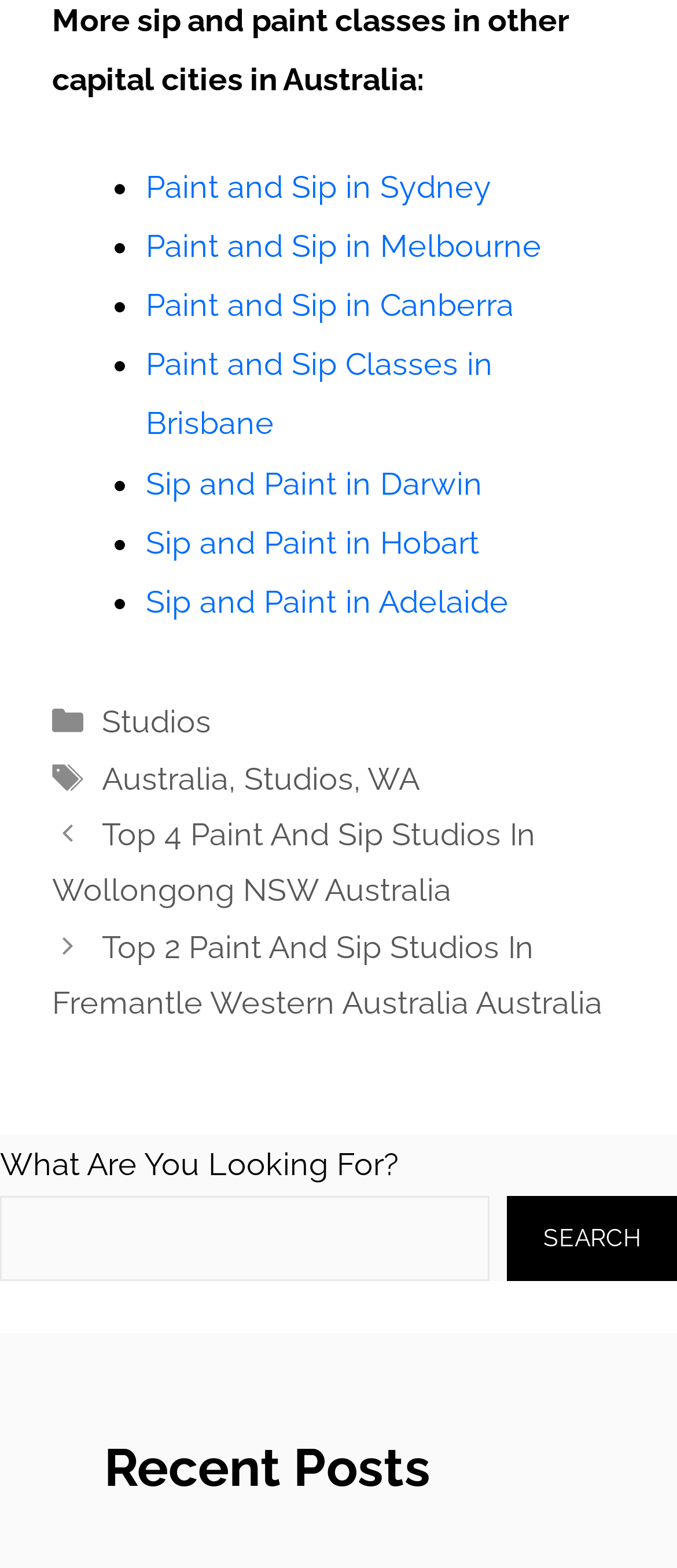Can you find the bounding box coordinates for the UI element given this description: "Payment Methods"? Provide the coordinates as four float numbers between 0 and 1: [left, top, right, bottom].

None